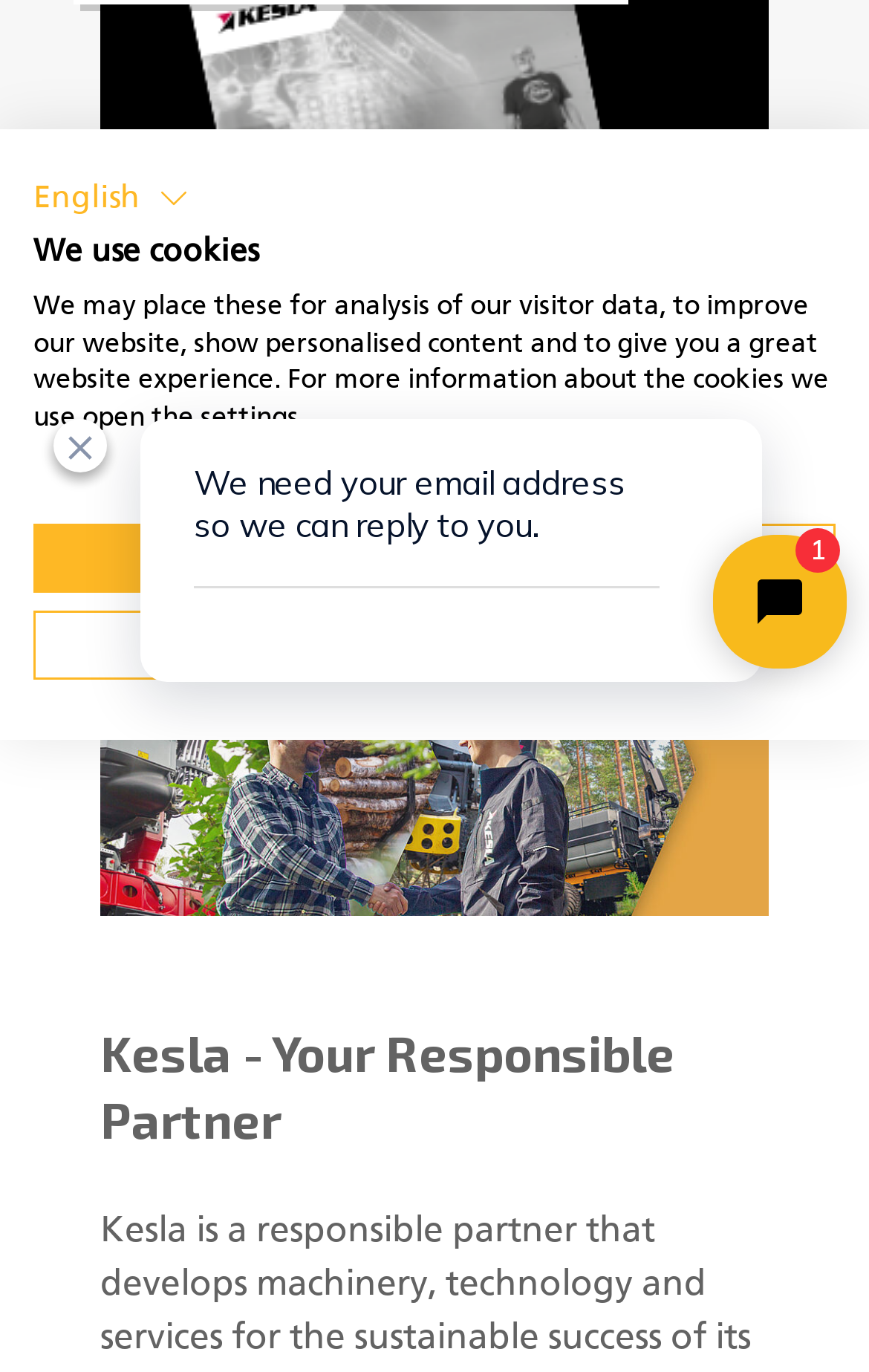Refer to the element description Japanese and identify the corresponding bounding box in the screenshot. Format the coordinates as (top-left x, top-left y, bottom-right x, bottom-right y) with values in the range of 0 to 1.

[0.113, 0.021, 0.421, 0.089]